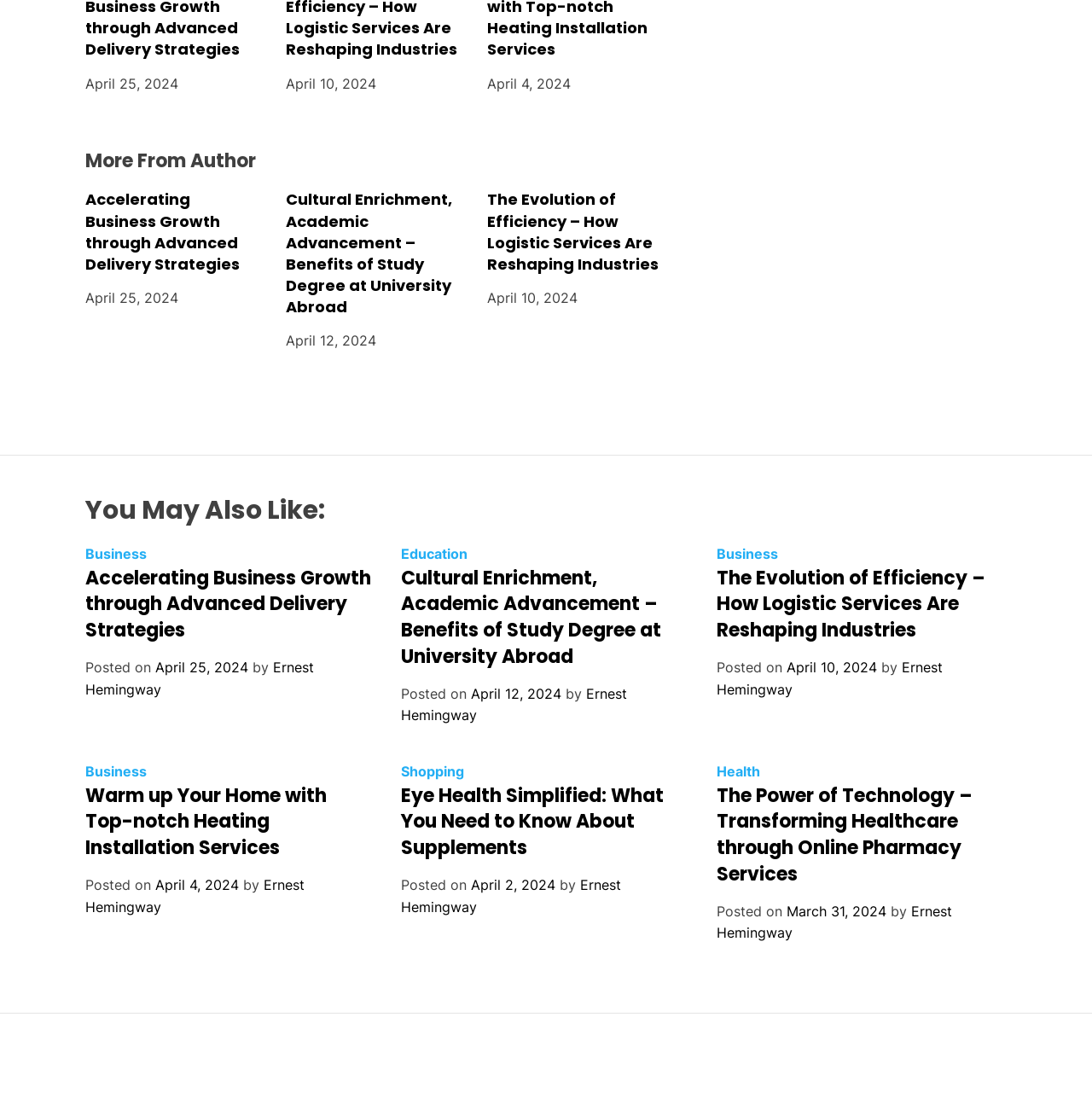Kindly determine the bounding box coordinates for the clickable area to achieve the given instruction: "View the article 'Cultural Enrichment, Academic Advancement – Benefits of Study Degree at University Abroad'".

[0.262, 0.169, 0.414, 0.285]